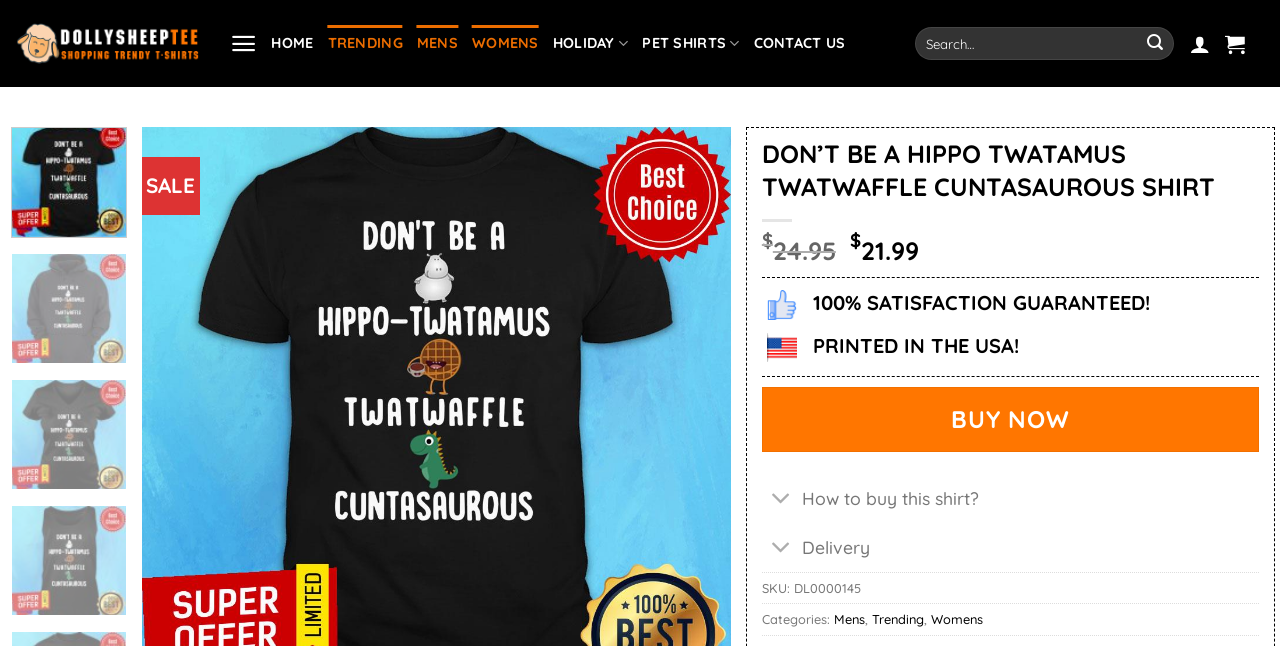Identify and provide the title of the webpage.

DON’T BE A HIPPO TWATAMUS TWATWAFFLE CUNTASAUROUS SHIRT